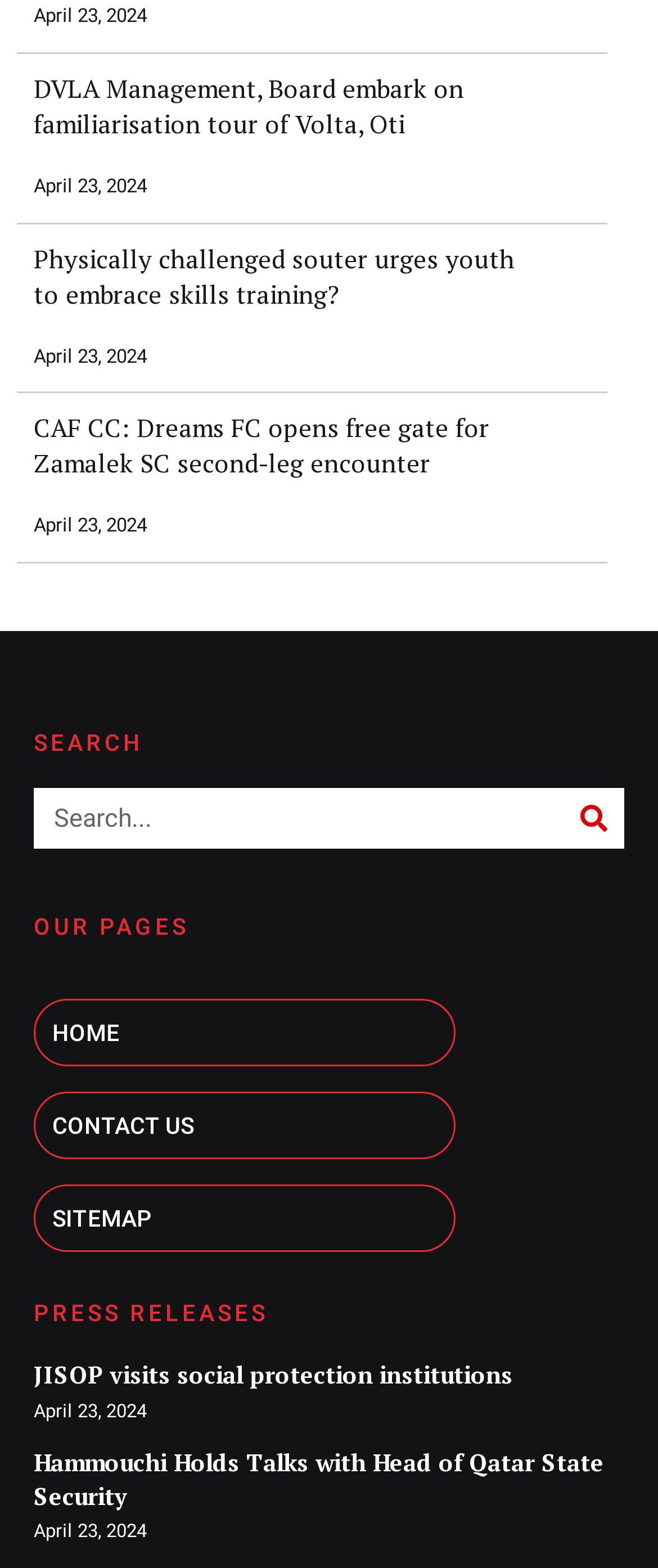How many articles are on the webpage?
Based on the image, give a concise answer in the form of a single word or short phrase.

6